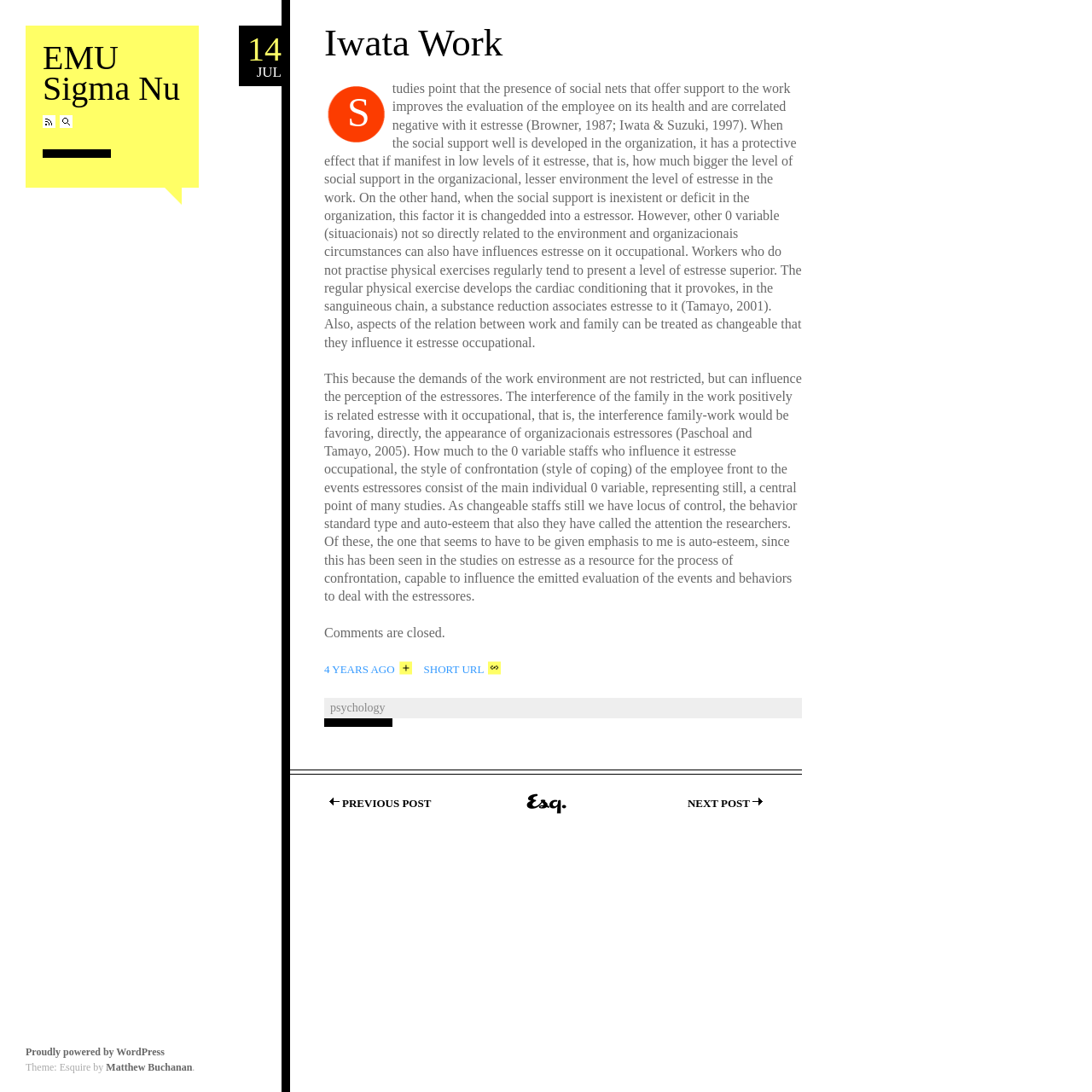What is the topic of the article?
Look at the screenshot and give a one-word or phrase answer.

Stress and social support